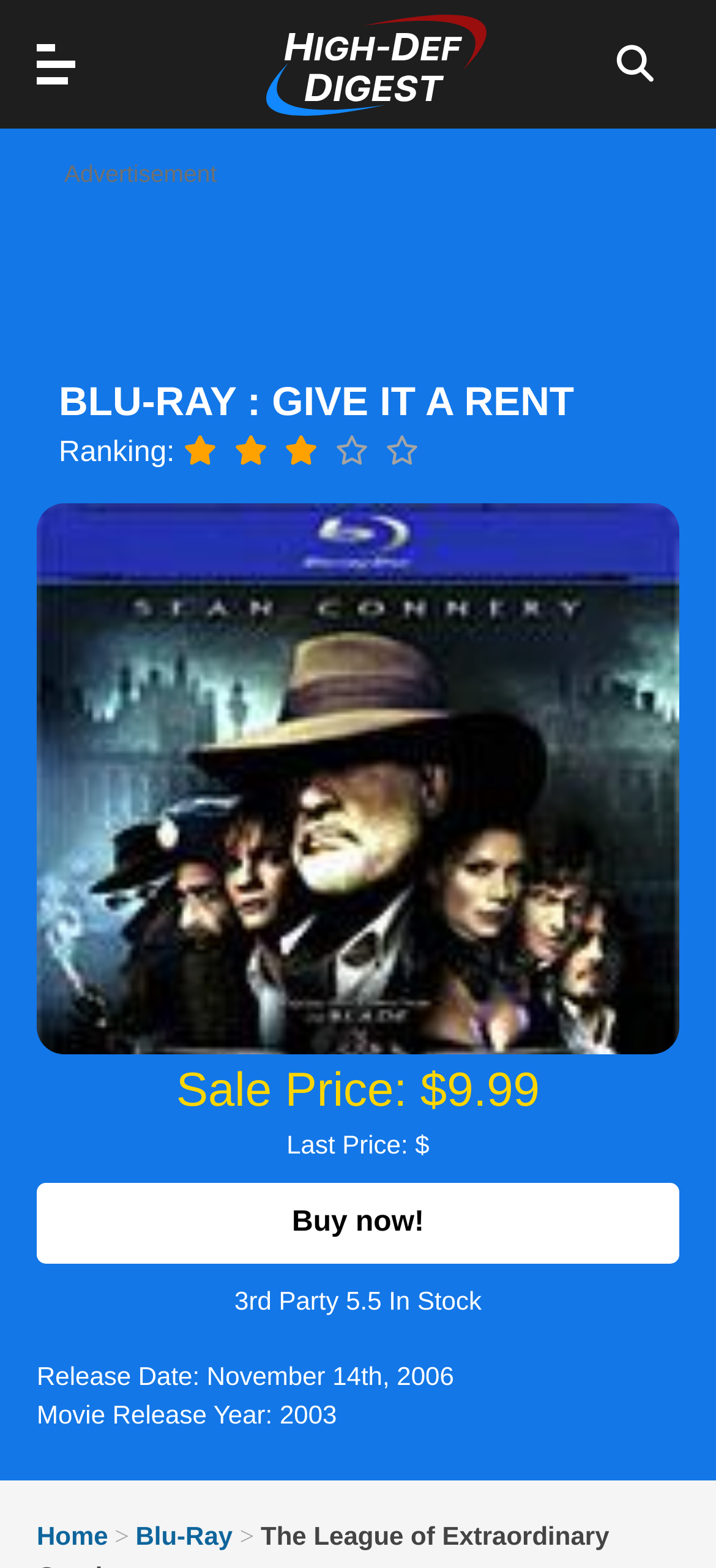Pinpoint the bounding box coordinates of the clickable area necessary to execute the following instruction: "Read the 'BLU-RAY : GIVE IT A RENT' review". The coordinates should be given as four float numbers between 0 and 1, namely [left, top, right, bottom].

[0.082, 0.241, 0.802, 0.271]